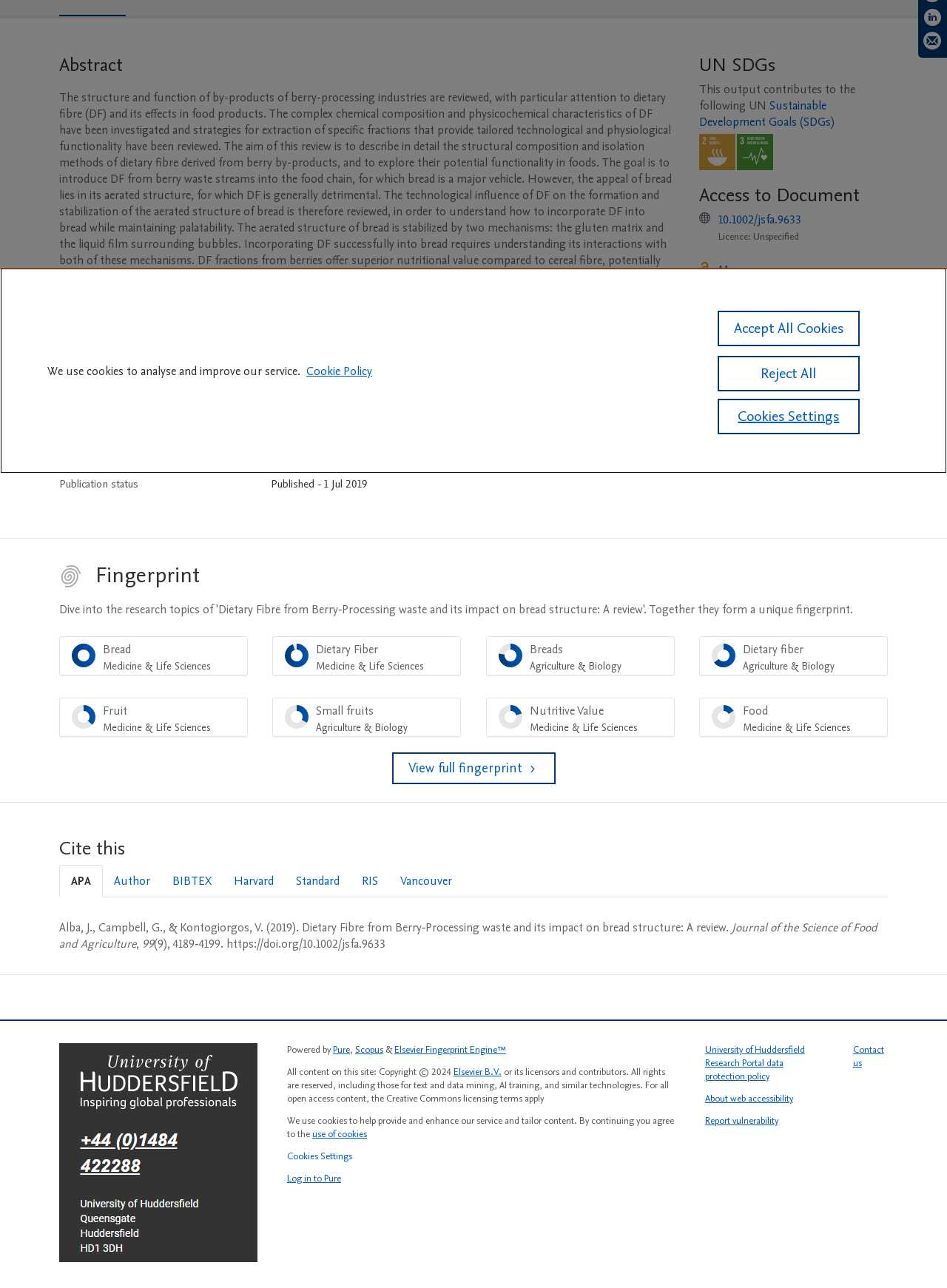Please find the bounding box for the UI element described by: "Reject All".

[0.758, 0.276, 0.908, 0.304]